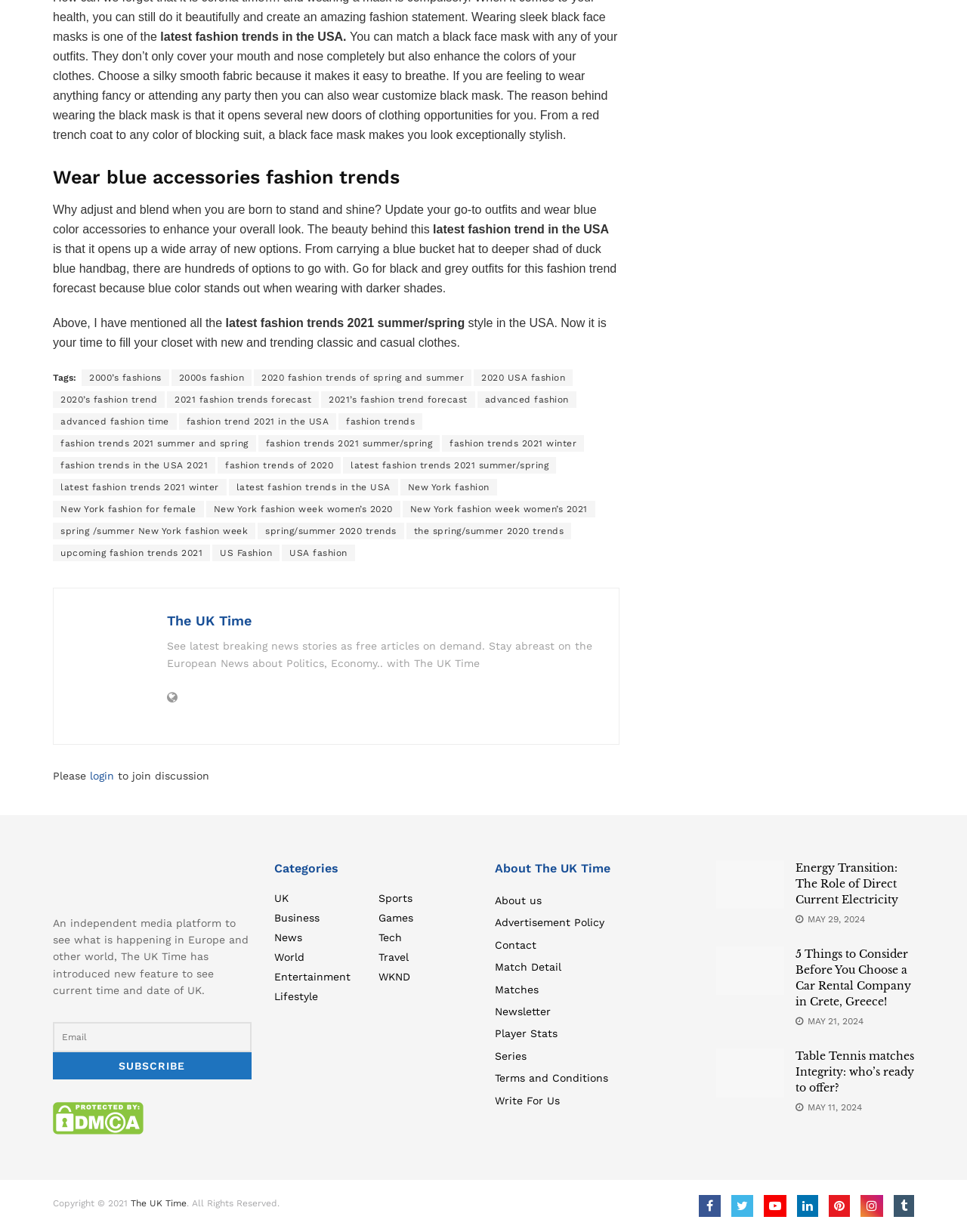Please identify the bounding box coordinates of the area that needs to be clicked to fulfill the following instruction: "Click on the 'Subscribe' button."

[0.055, 0.854, 0.26, 0.876]